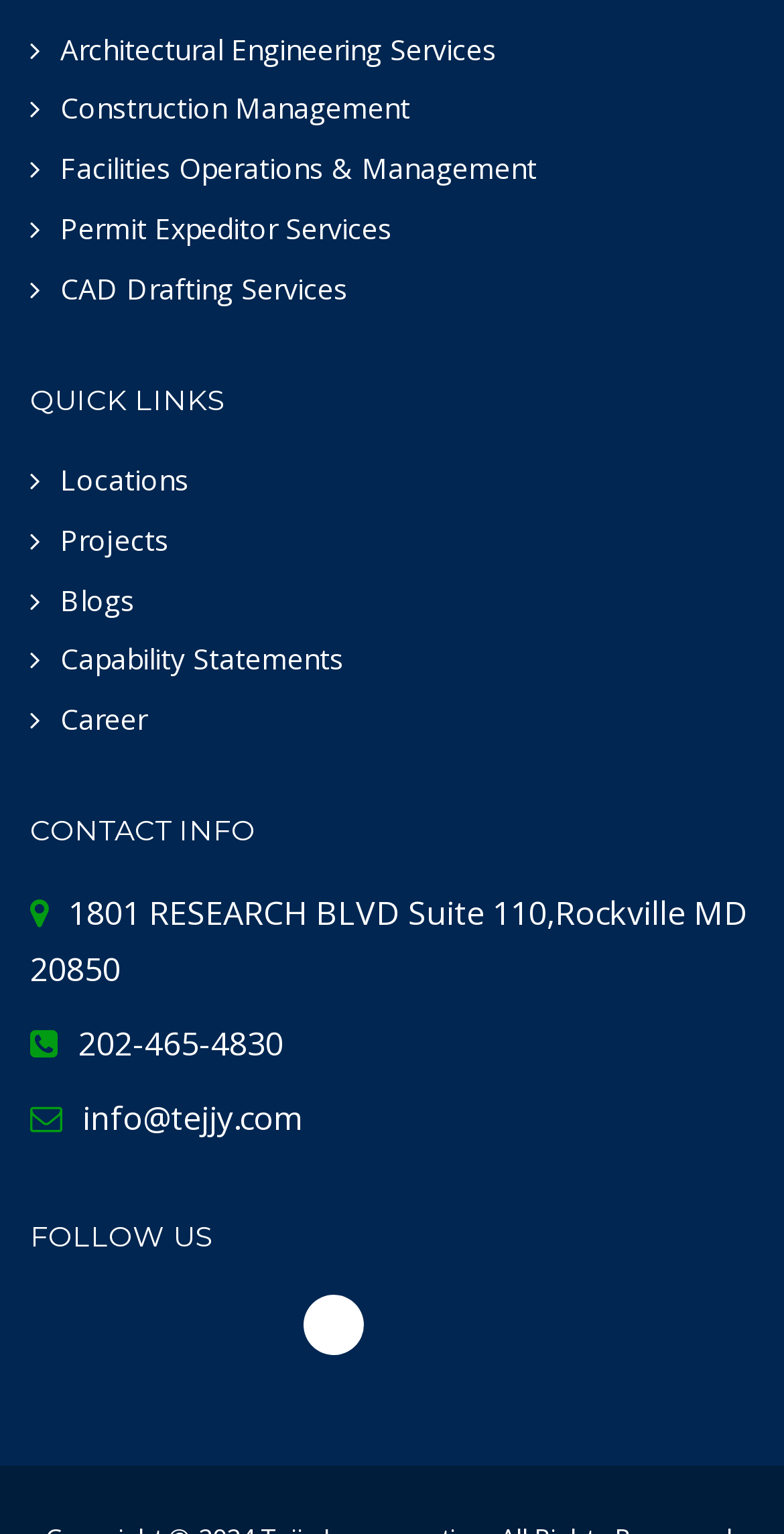Look at the image and write a detailed answer to the question: 
How can I contact the company?

I found the contact information by looking at the 'CONTACT INFO' section, where the phone number and email address are provided as links.